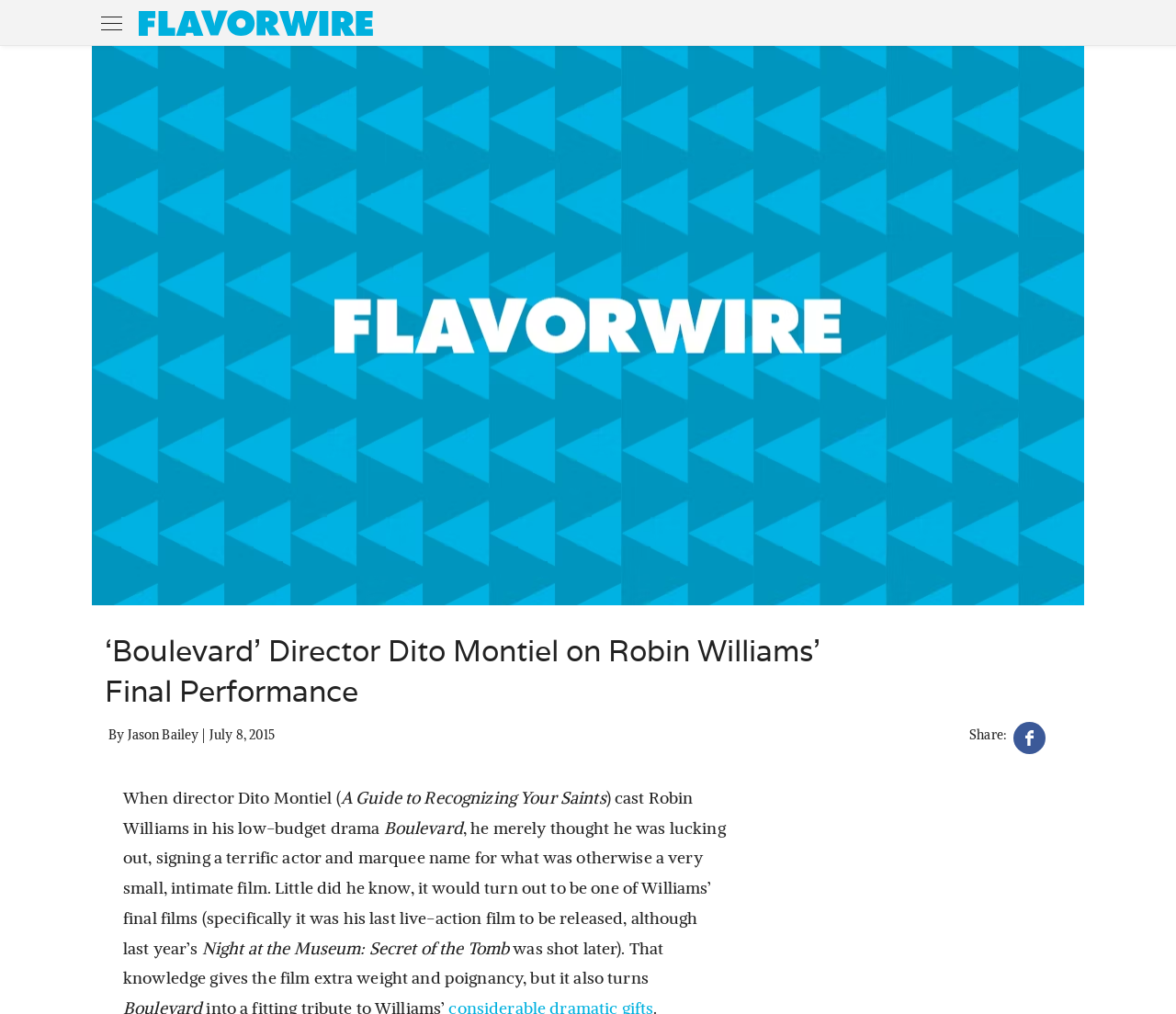Generate a detailed explanation of the webpage's features and information.

The webpage is an article about the film "Boulevard" and its director Dito Montiel's experience working with Robin Williams. At the top left, there is a menu button. Next to it, there is a link to the website "Flavorwire". The main title of the article, "‘Boulevard’ Director Dito Montiel on Robin Williams’ Final Performance", is prominently displayed in the middle of the top section.

Below the title, there is a byline that reads "By Jason Bailey" along with the date "July 8, 2015". On the right side of the byline, there is a "Share" button. The main content of the article starts with a paragraph that describes how director Dito Montiel cast Robin Williams in his film "Boulevard". The text is divided into several sections, with the film title "Boulevard" highlighted in the middle of the paragraph.

The article continues to discuss the significance of the film, mentioning that it was one of Robin Williams' final films, and that this knowledge adds extra weight and poignancy to the film. There is also a mention of another film, "Night at the Museum: Secret of the Tomb", which was shot later. Overall, the webpage is a tribute to Robin Williams and his work in the film "Boulevard".